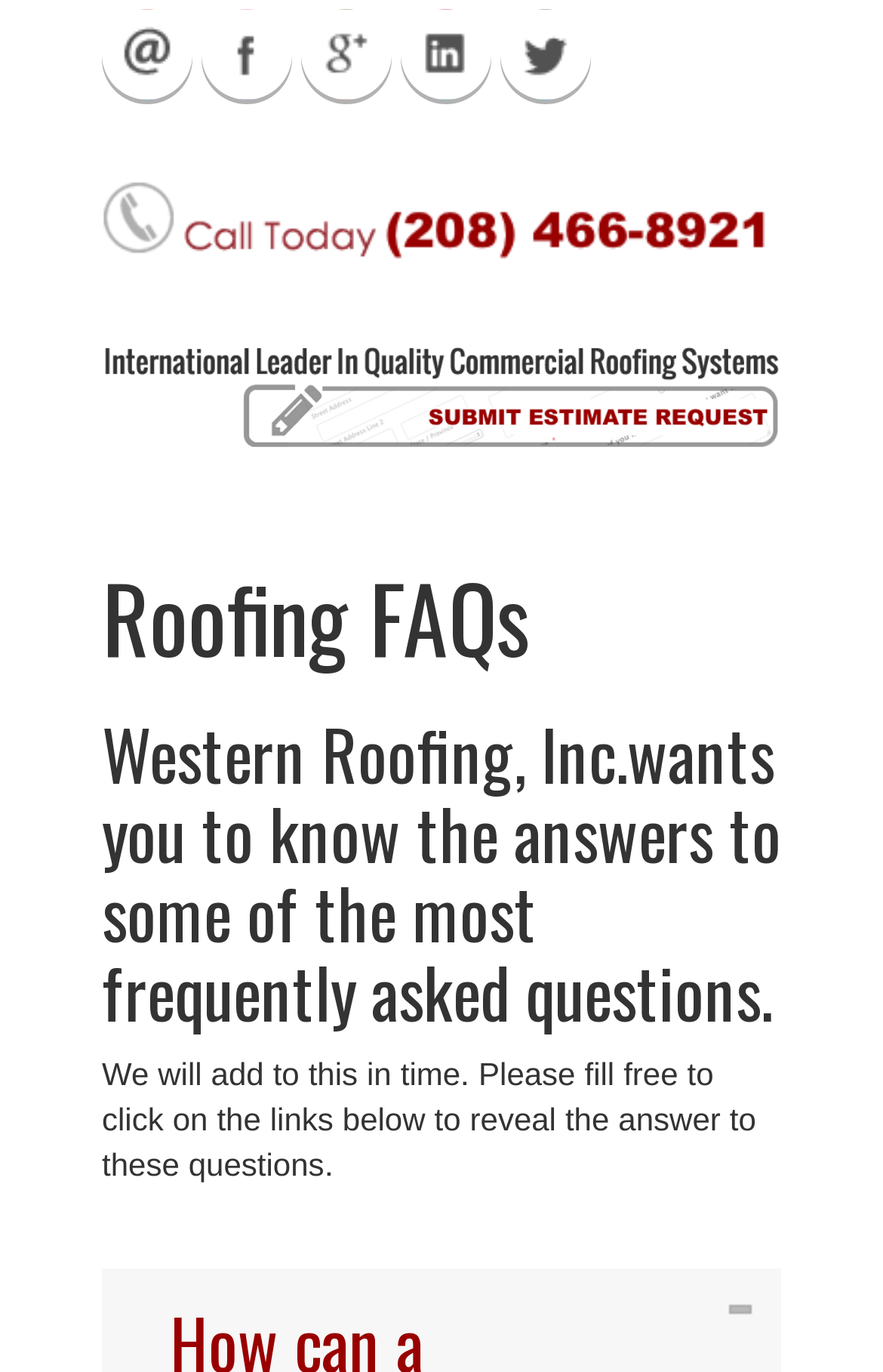Specify the bounding box coordinates (top-left x, top-left y, bottom-right x, bottom-right y) of the UI element in the screenshot that matches this description: title="Facebook"

[0.228, 0.007, 0.331, 0.073]